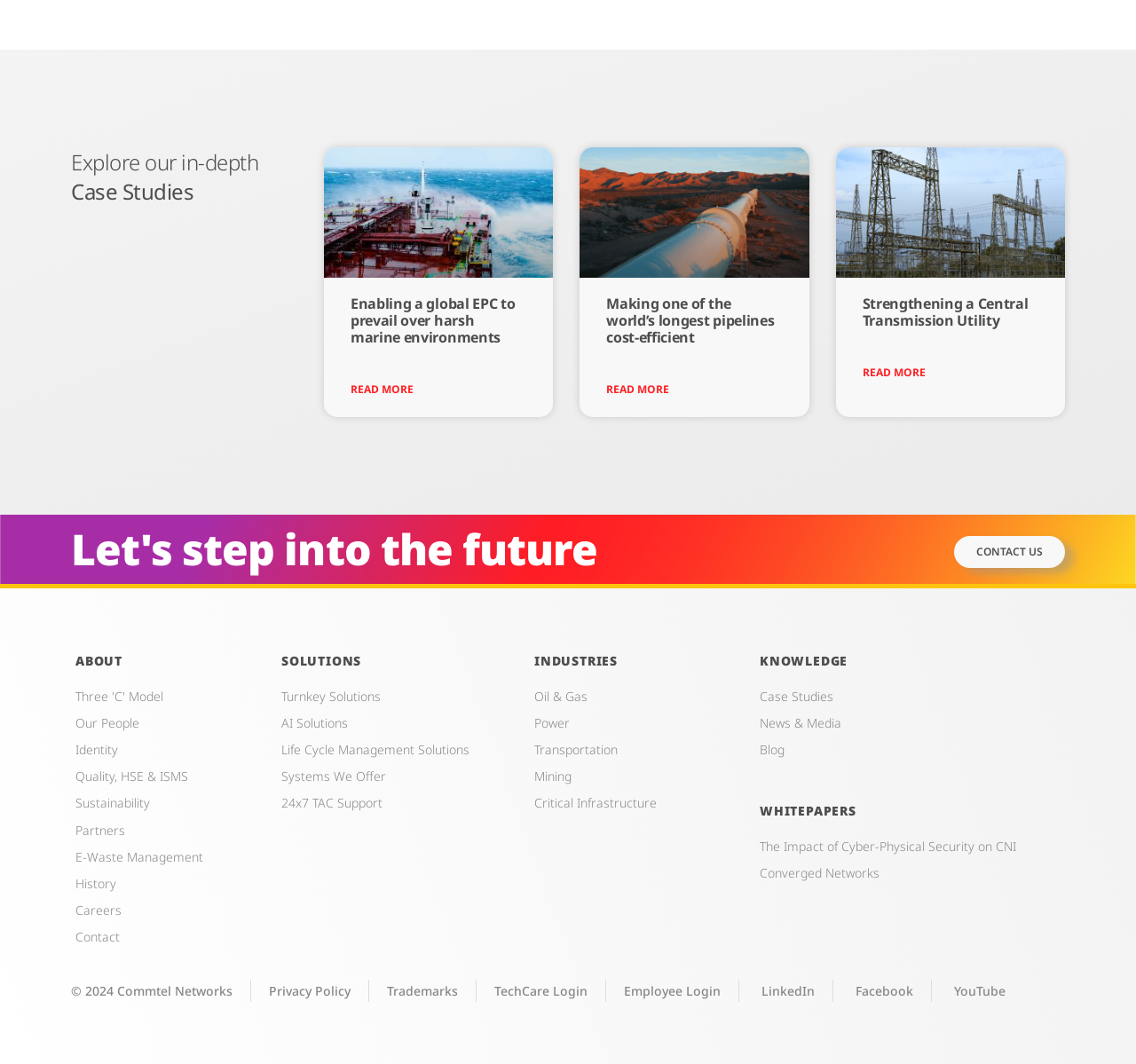Based on the image, please respond to the question with as much detail as possible:
What is the main topic of the webpage?

The webpage has a heading 'Explore our in-depth Case Studies' at the top, and it lists several case studies with links to read more, indicating that the main topic of the webpage is case studies.